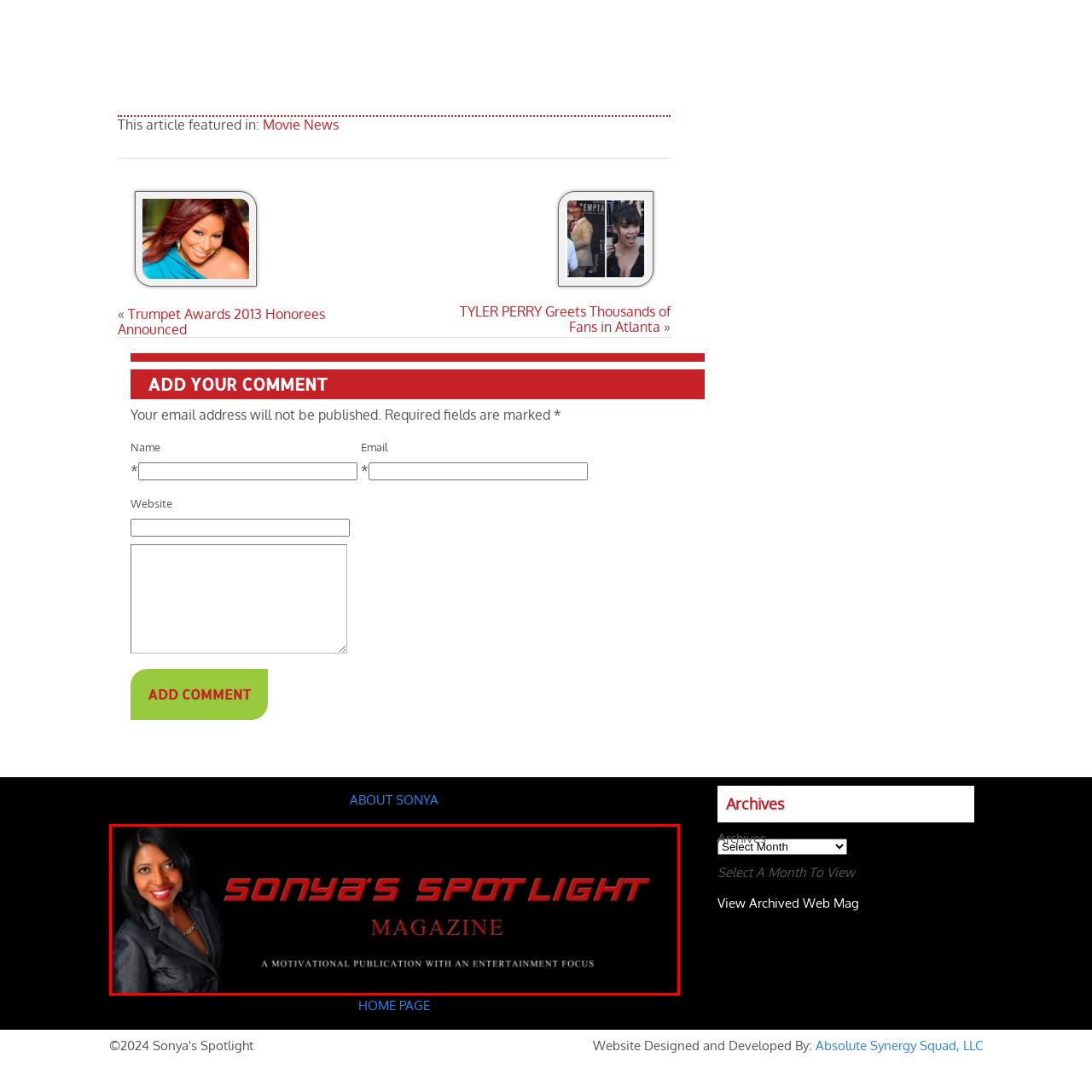Describe extensively the visual content inside the red marked area.

The image presents the logo and title of "Sonya's Spotlight Magazine," featuring a striking design that emphasizes its identity as a motivational publication with a focus on entertainment. The name of the magazine is prominently displayed in bold red letters, contrasted against a sleek black background, conveying a sense of dynamism and professionalism. Below the magazine title, the tagline reads, "A motivational publication with an entertainment focus," highlighting its dual purpose of inspiring and entertaining its audience. The image also showcases a professional-looking individual, likely the magazine's host or founder, contributing a personal touch that reflects the magazine's intimate and engaging nature.